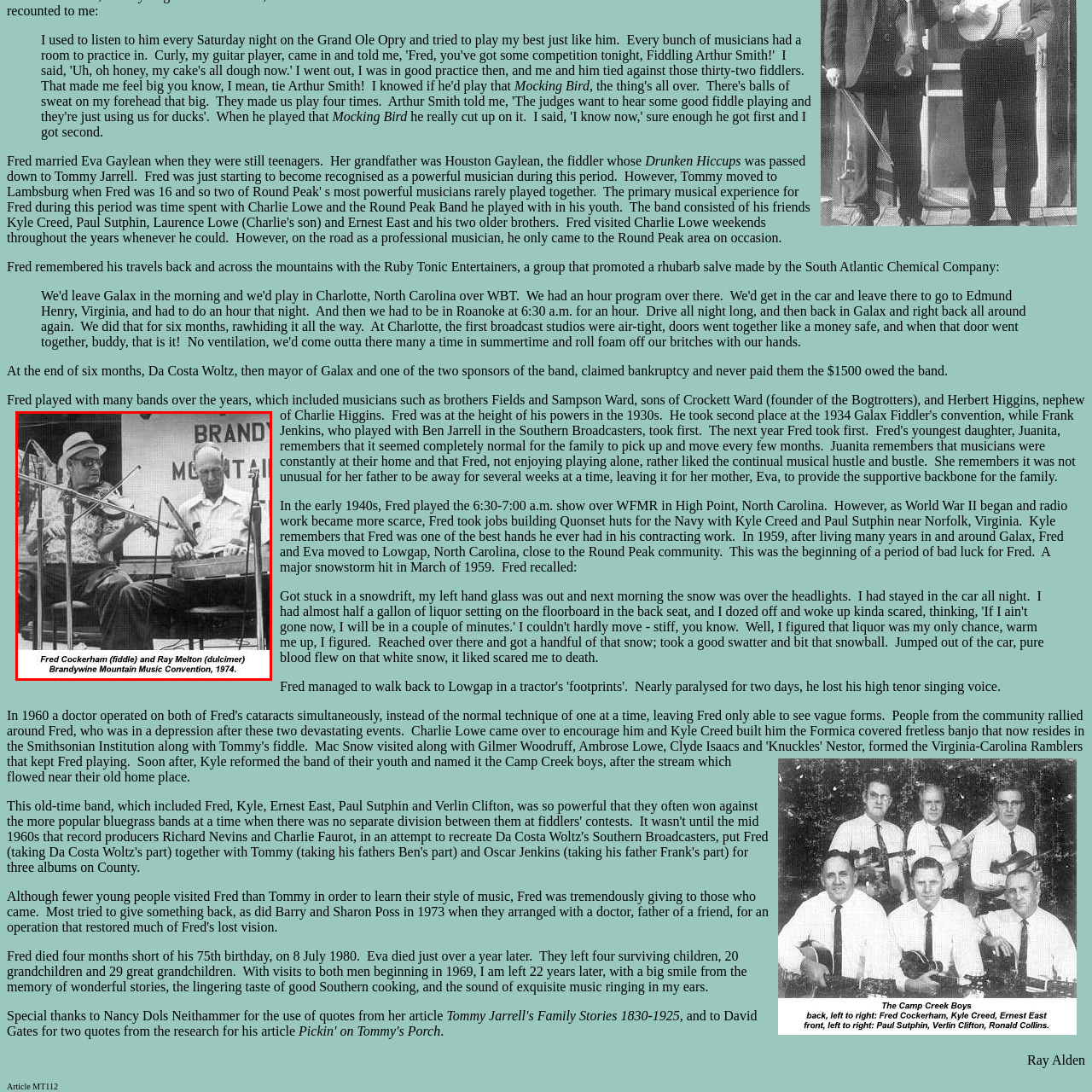Look at the image within the red outlined box, What is the name of the music convention where the performance is taking place? Provide a one-word or brief phrase answer.

Brandywine Mountain Music Convention